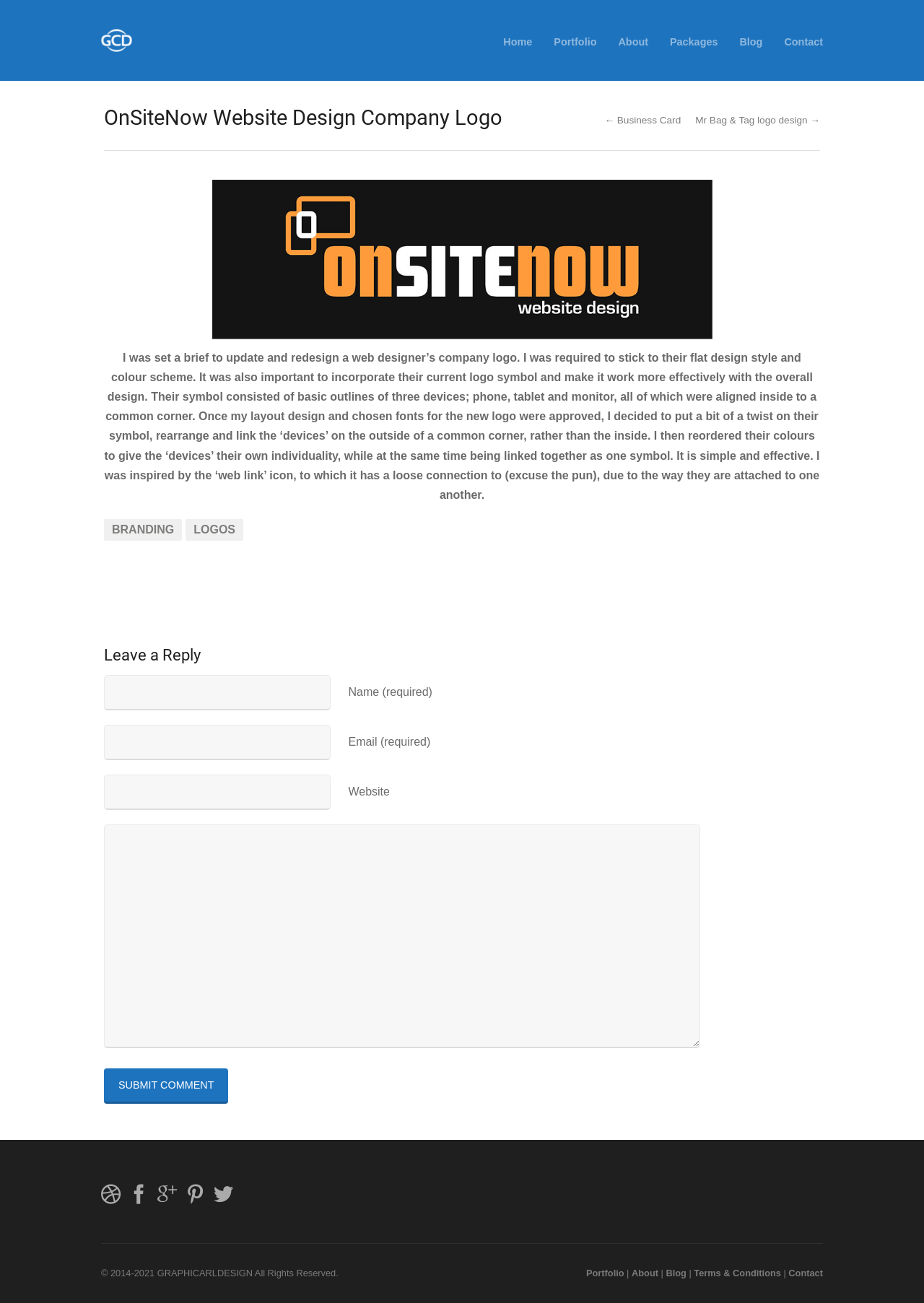Determine the bounding box coordinates for the area you should click to complete the following instruction: "Click the 'Home' link".

[0.545, 0.025, 0.576, 0.039]